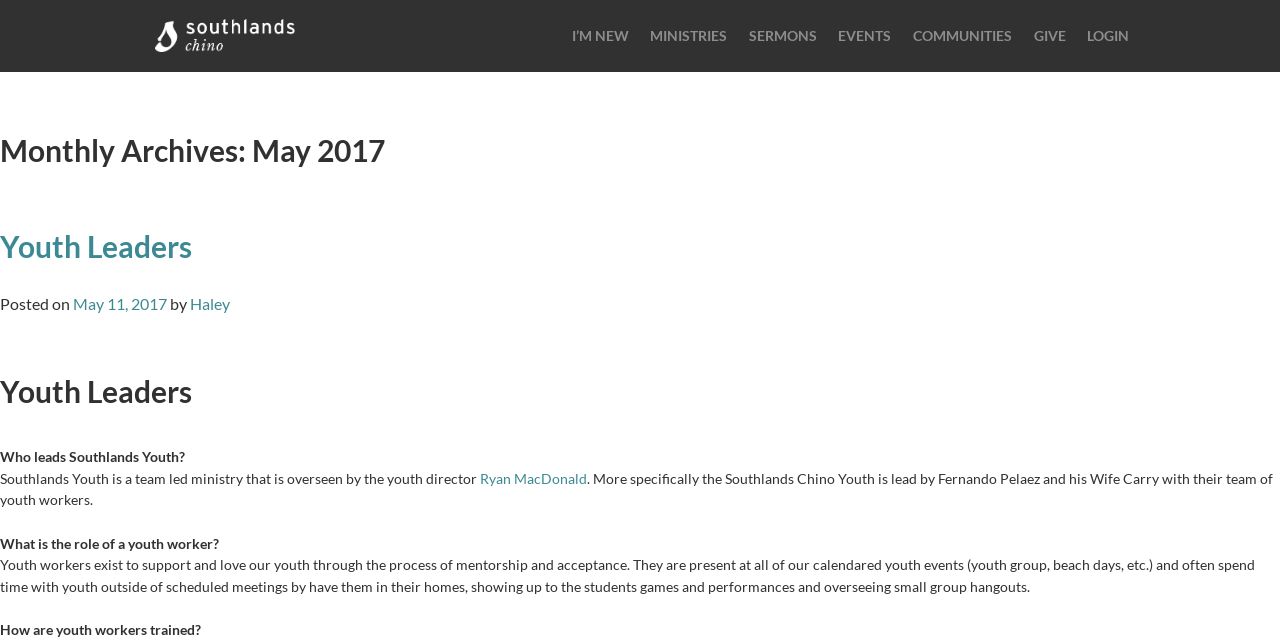What is the name of the youth director?
Ensure your answer is thorough and detailed.

I found the answer by looking at the text content of the webpage, specifically the section that talks about the leadership of Southlands Youth. It mentions that the youth director is Ryan MacDonald.